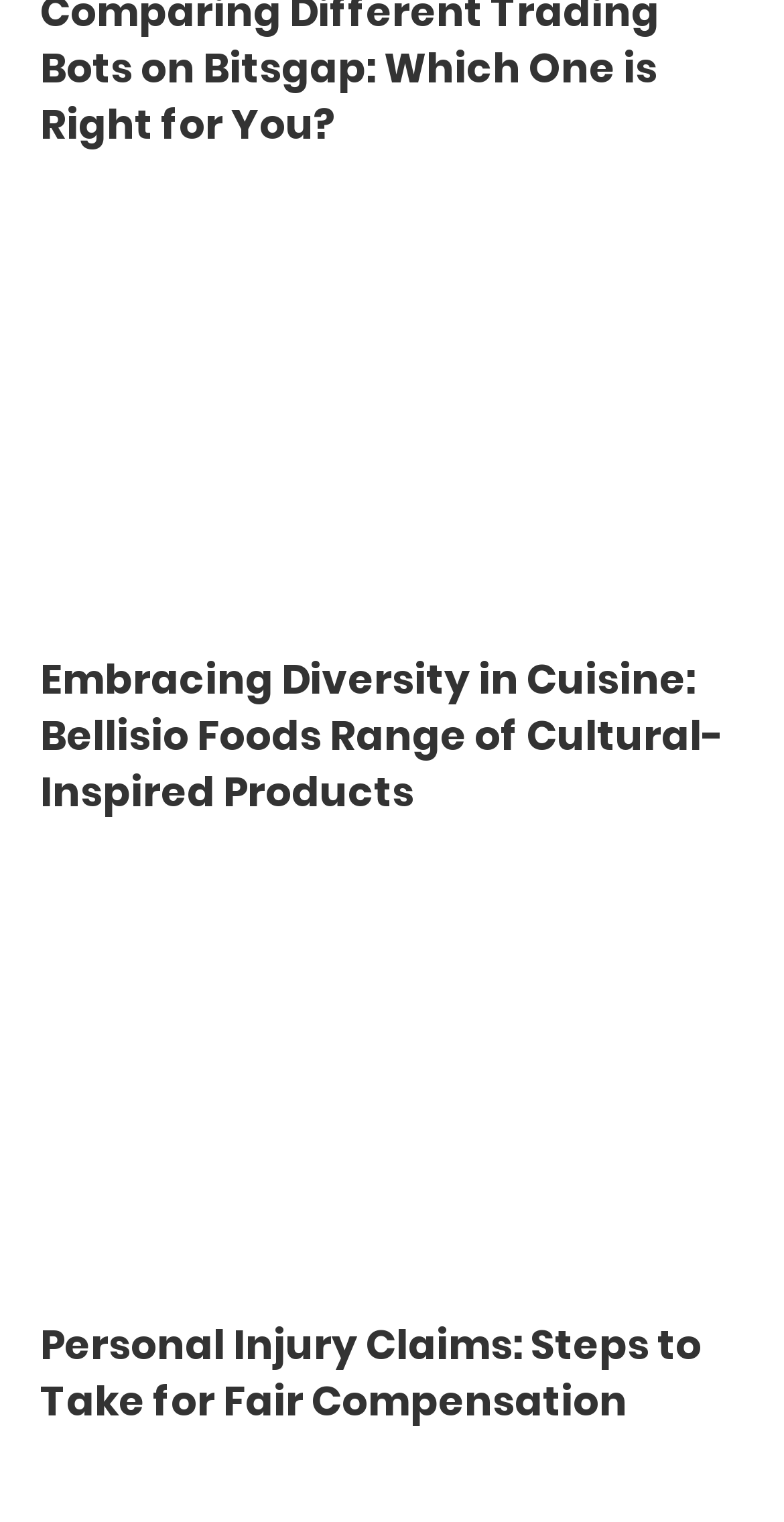Based on the element description Terms and Conditions, identify the bounding box of the UI element in the given webpage screenshot. The coordinates should be in the format (top-left x, top-left y, bottom-right x, bottom-right y) and must be between 0 and 1.

[0.517, 0.847, 0.833, 0.866]